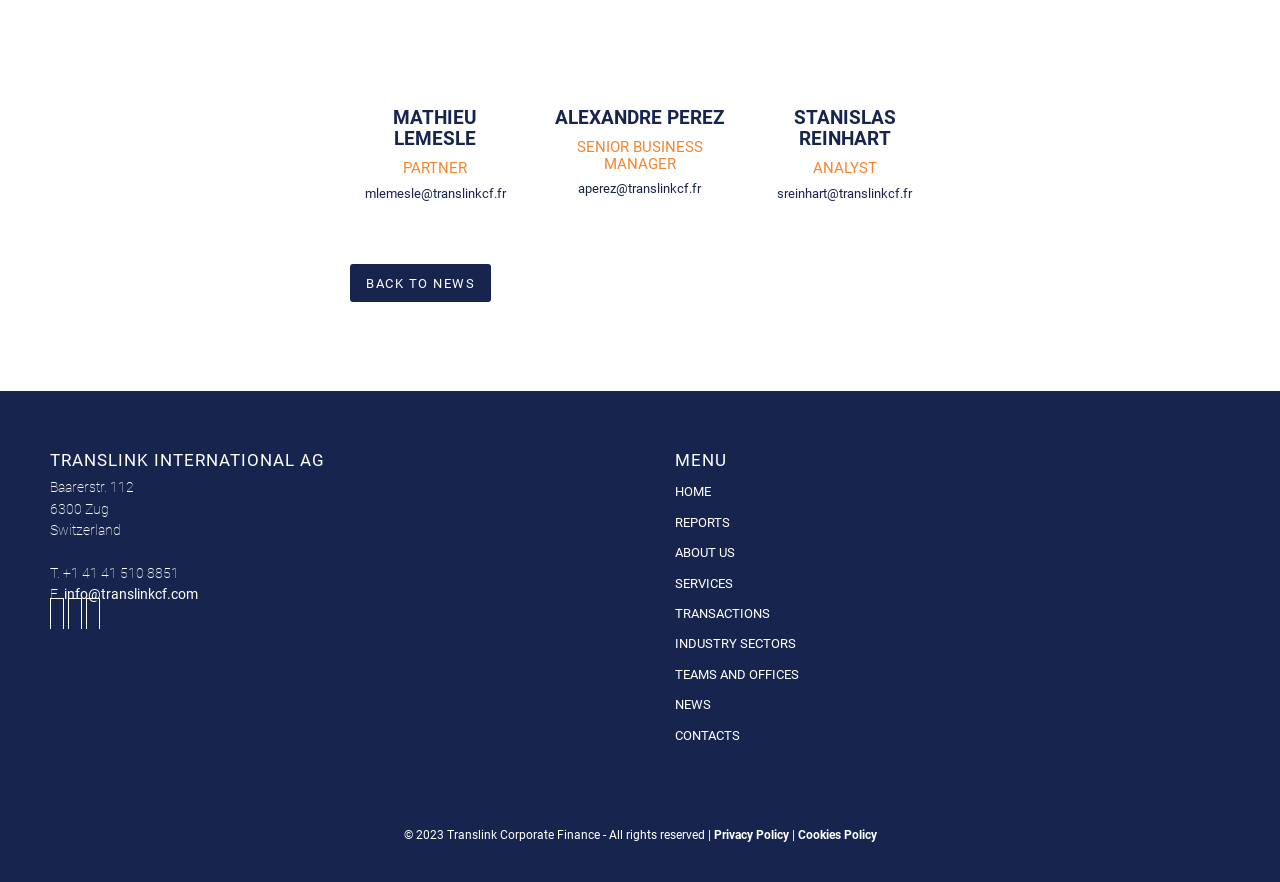What is the email address of Stanislas Reinhart?
Based on the screenshot, respond with a single word or phrase.

sreinhart@translinkcf.fr